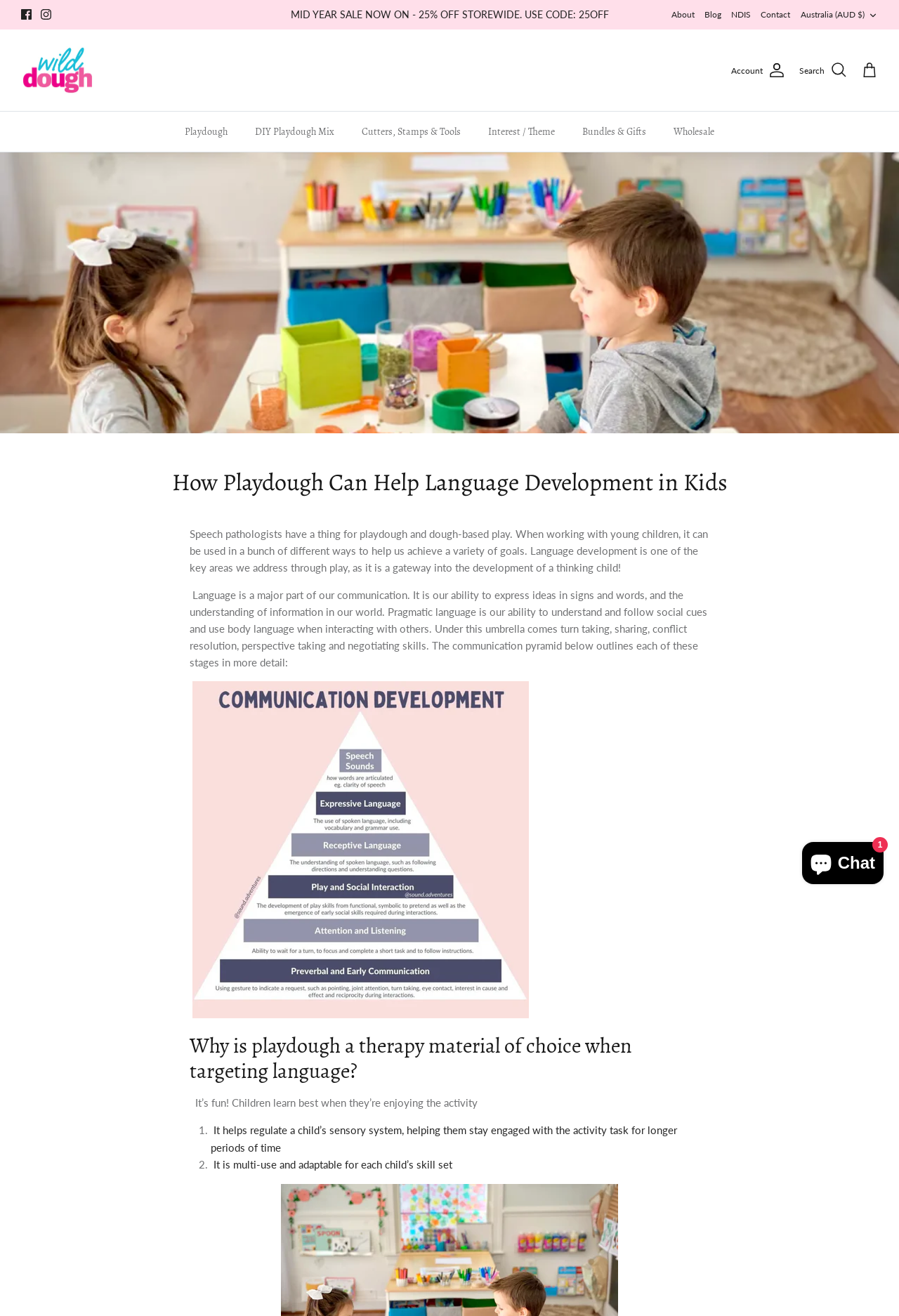What is the purpose of the image with the caption 'Playdough Benefits Language Developement'?
Provide a detailed answer to the question, using the image to inform your response.

The image is used to illustrate the different stages of language development, which is a key concept discussed on the webpage. It provides a visual representation of the communication pyramid, making it easier for readers to understand the concept.